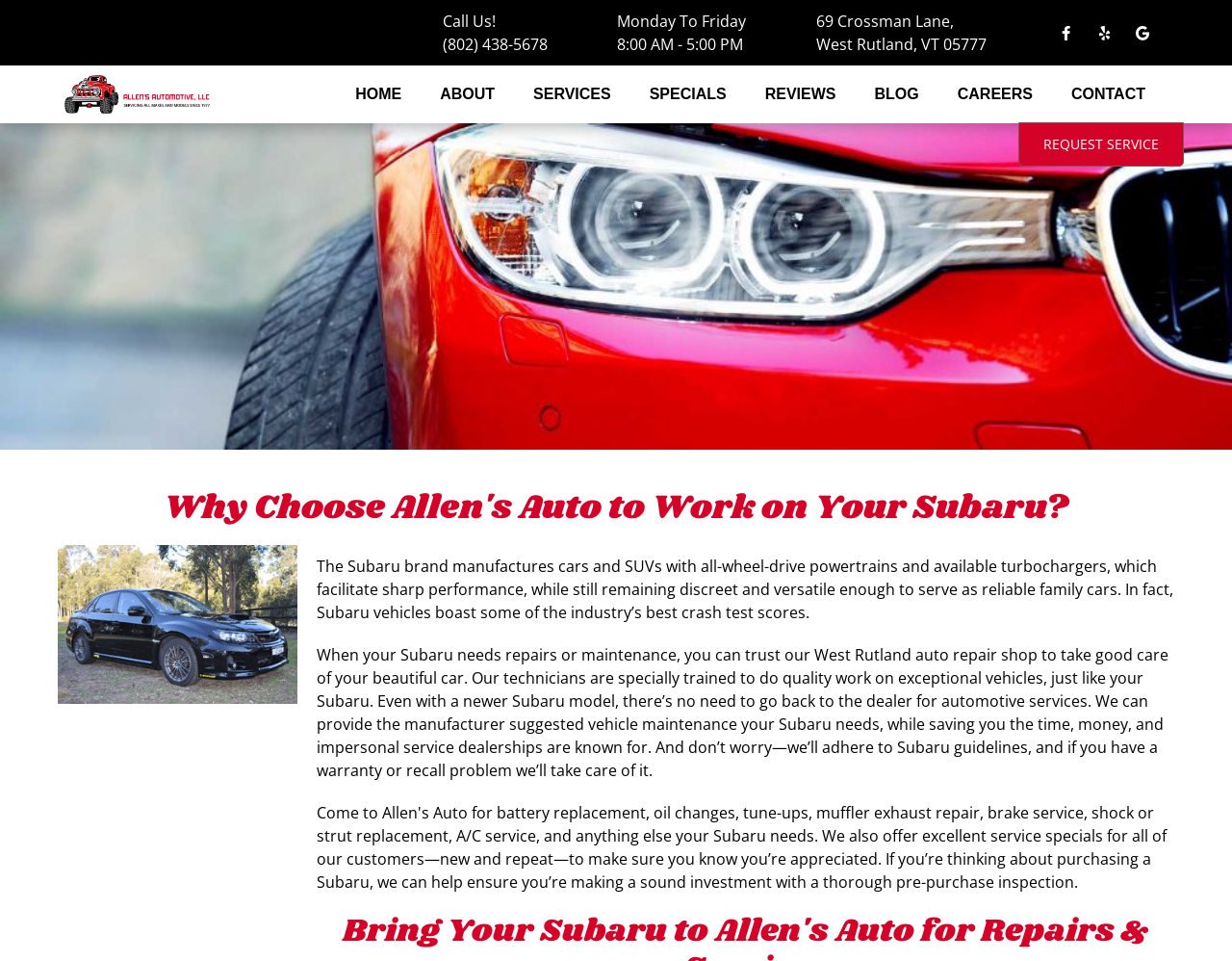Locate the UI element described by value="REQUEST SERVICE" in the provided webpage screenshot. Return the bounding box coordinates in the format (top-left x, top-left y, bottom-right x, bottom-right y), ensuring all values are between 0 and 1.

[0.827, 0.127, 0.961, 0.173]